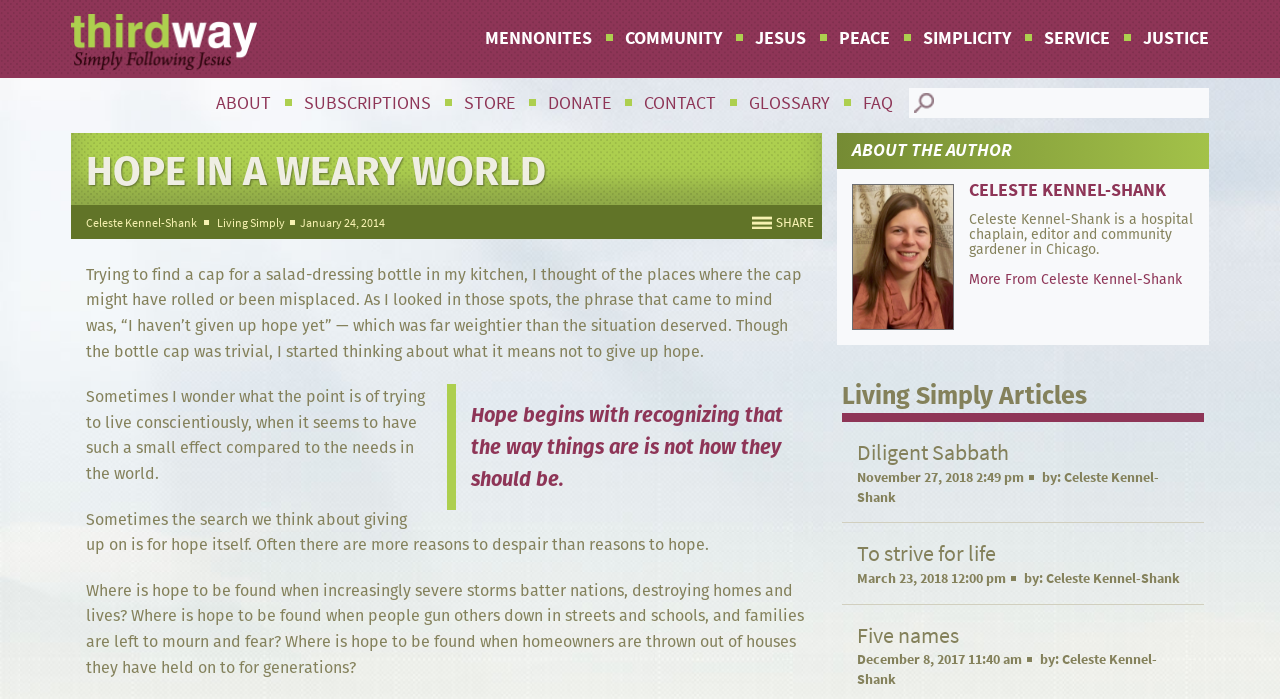What is the topic of the article?
Based on the screenshot, respond with a single word or phrase.

Hope